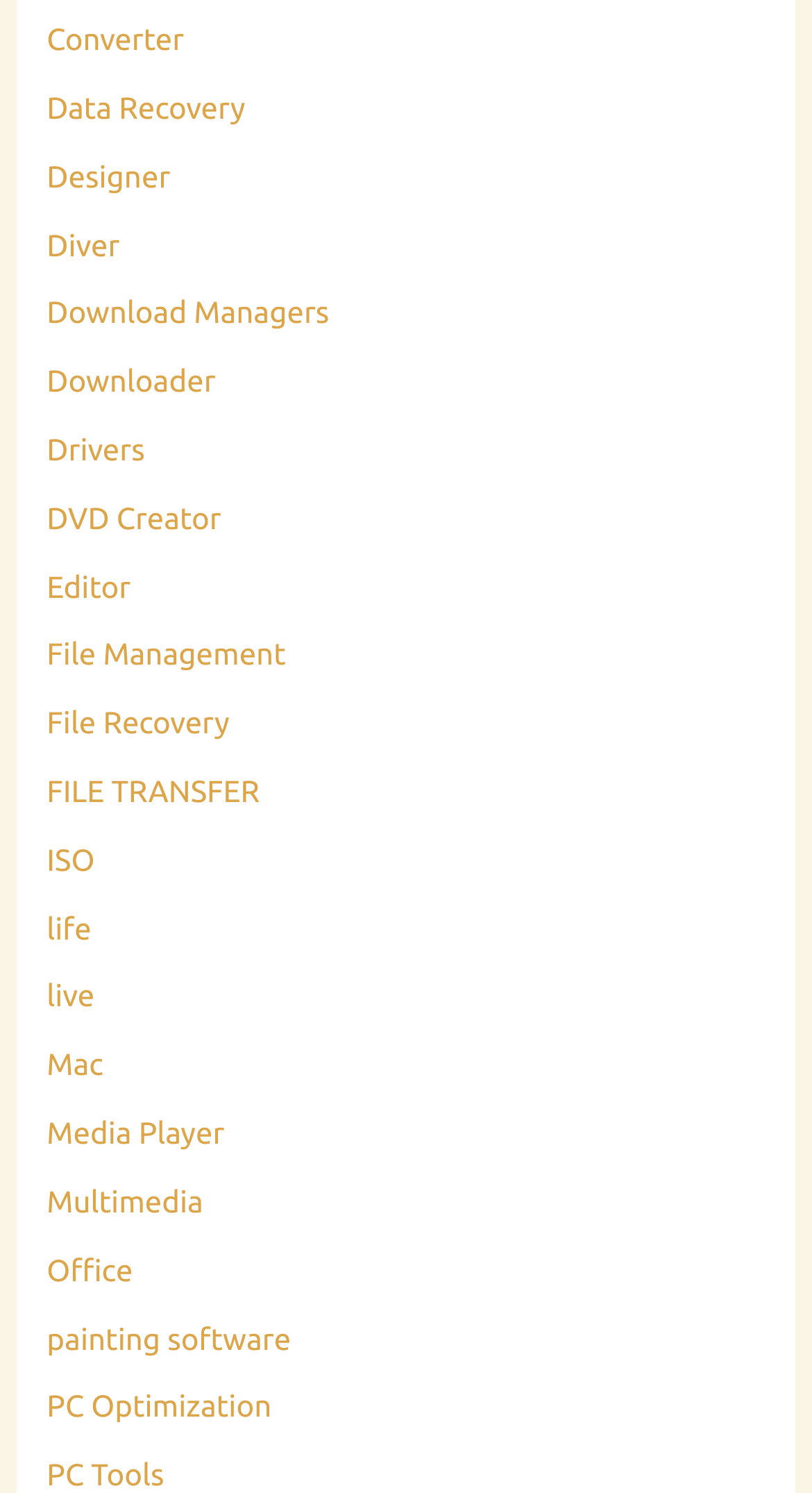Is there a software for painting available on this website?
Offer a detailed and full explanation in response to the question.

The link 'painting software' is present on the webpage, indicating that the website offers software related to painting.